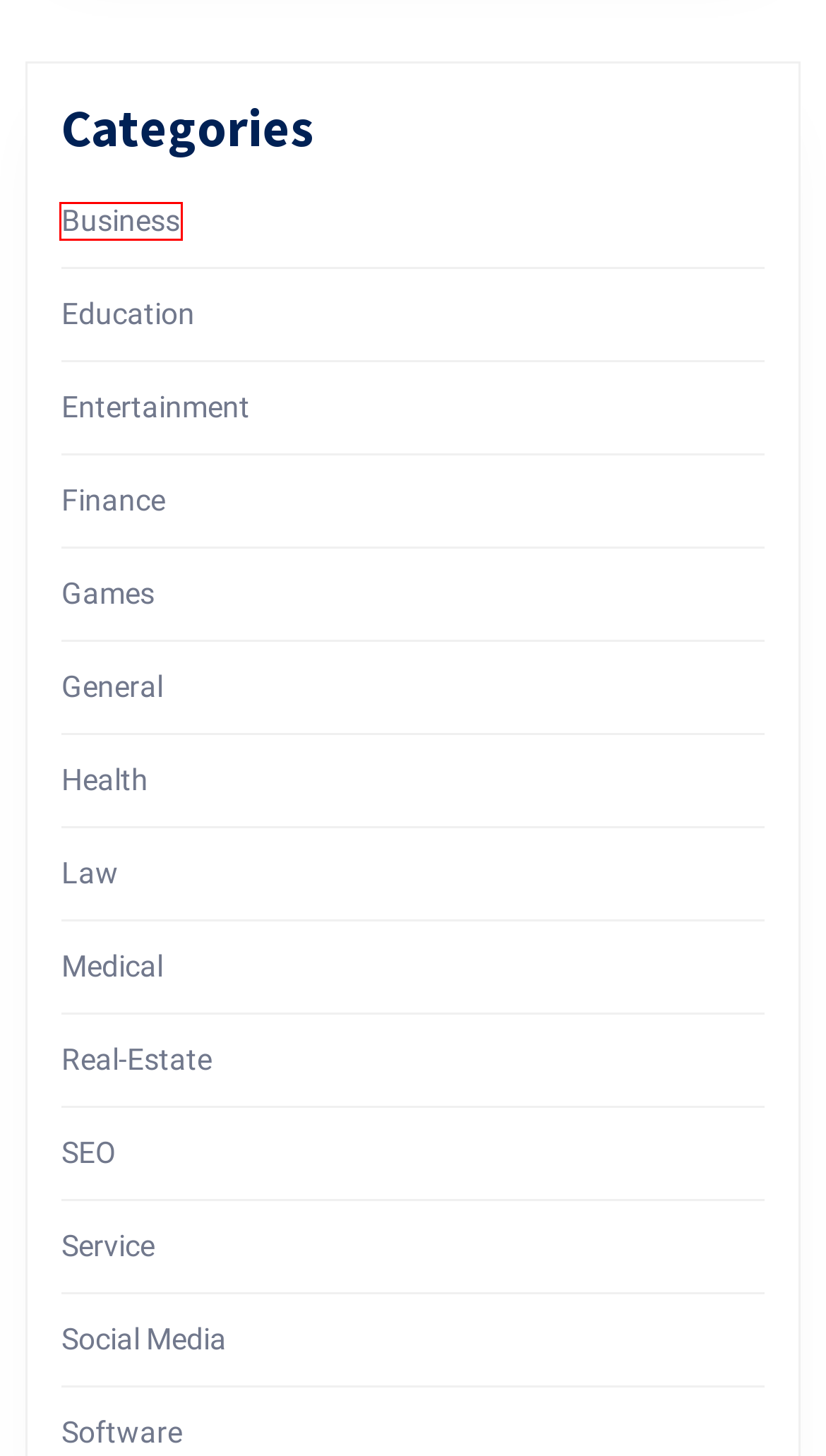You have a screenshot of a webpage with a red rectangle bounding box. Identify the best webpage description that corresponds to the new webpage after clicking the element within the red bounding box. Here are the candidates:
A. Finance – A Taste of Peace
B. Social Media – A Taste of Peace
C. Real-Estate – A Taste of Peace
D. Health – A Taste of Peace
E. Medical – A Taste of Peace
F. Business – A Taste of Peace
G. Entertainment – A Taste of Peace
H. Law – A Taste of Peace

F